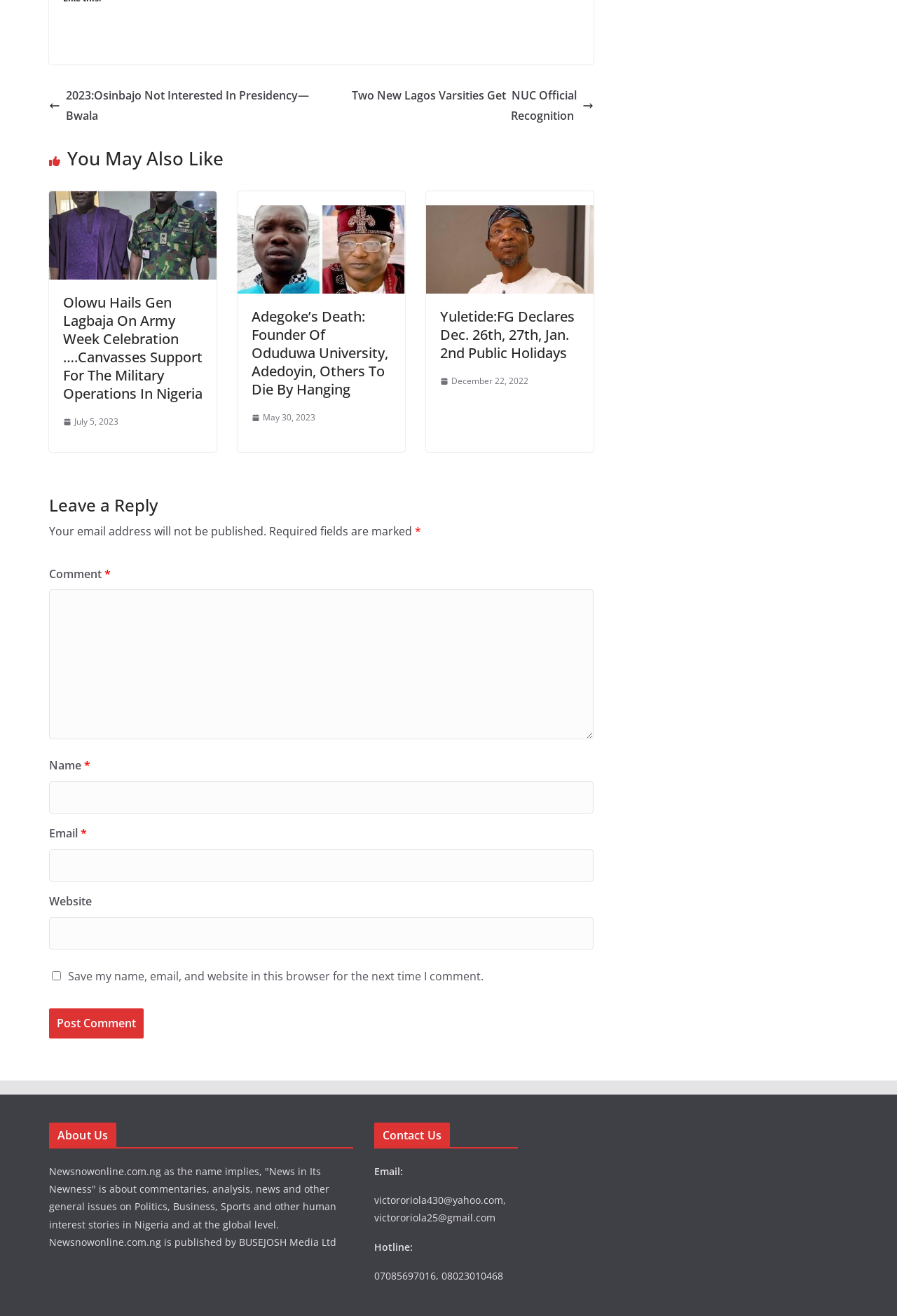Answer the following query concisely with a single word or phrase:
What is the email address to contact the website?

victororiola430@yahoo.com, victororiola25@gmail.com